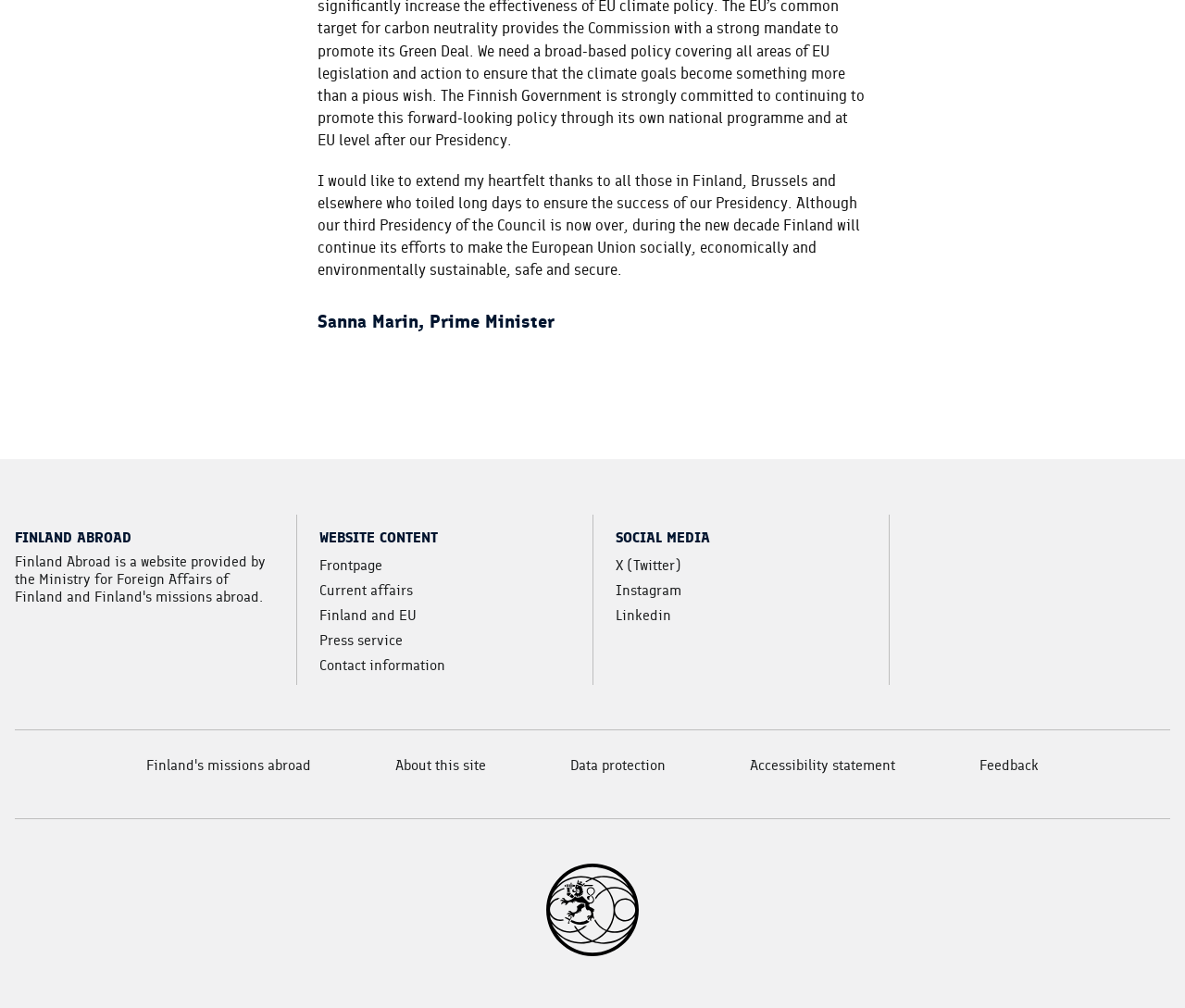Answer the question using only a single word or phrase: 
What is the social media platform with an 'X' icon?

Twitter